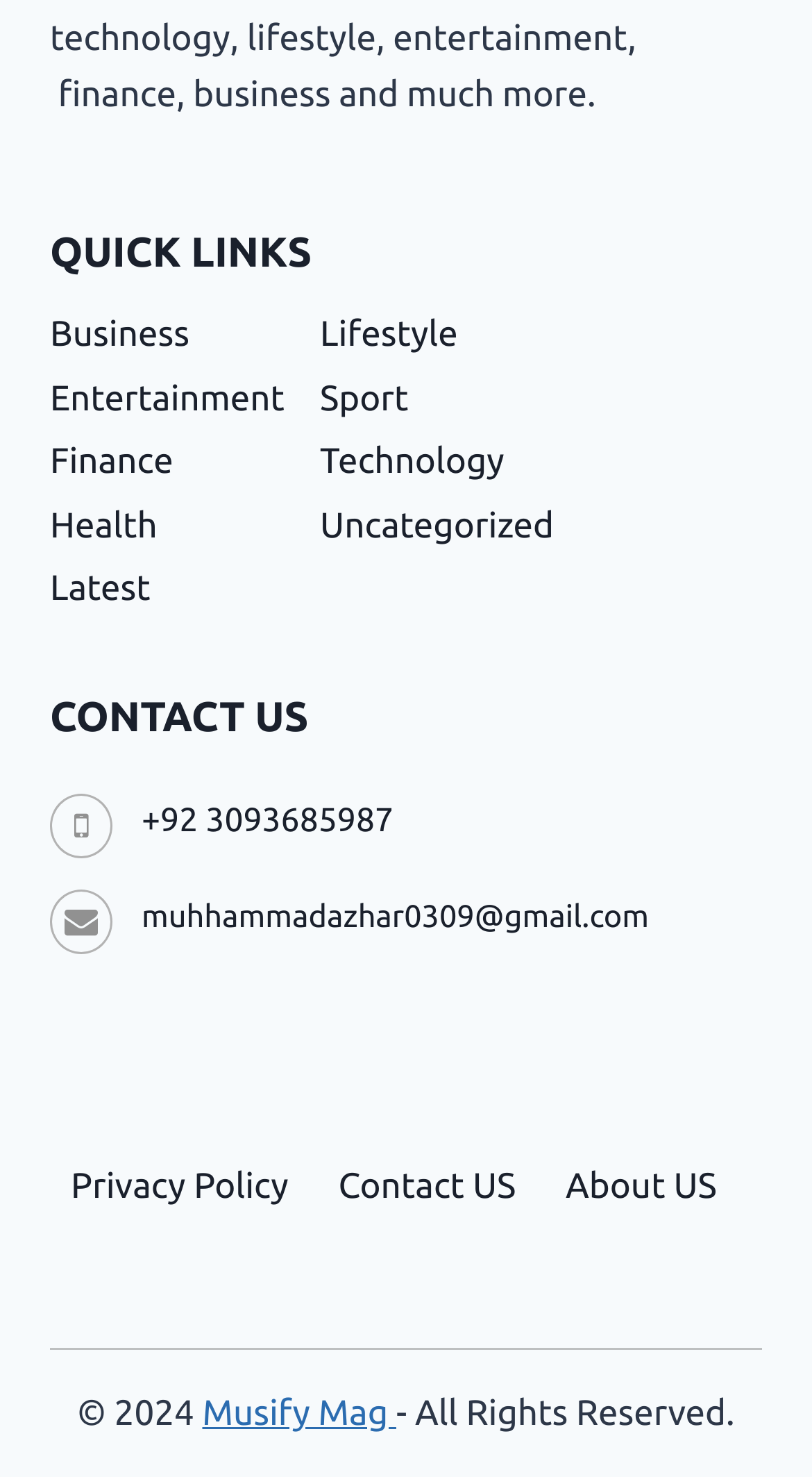What is the name of the website?
Based on the screenshot, answer the question with a single word or phrase.

Musify Mag